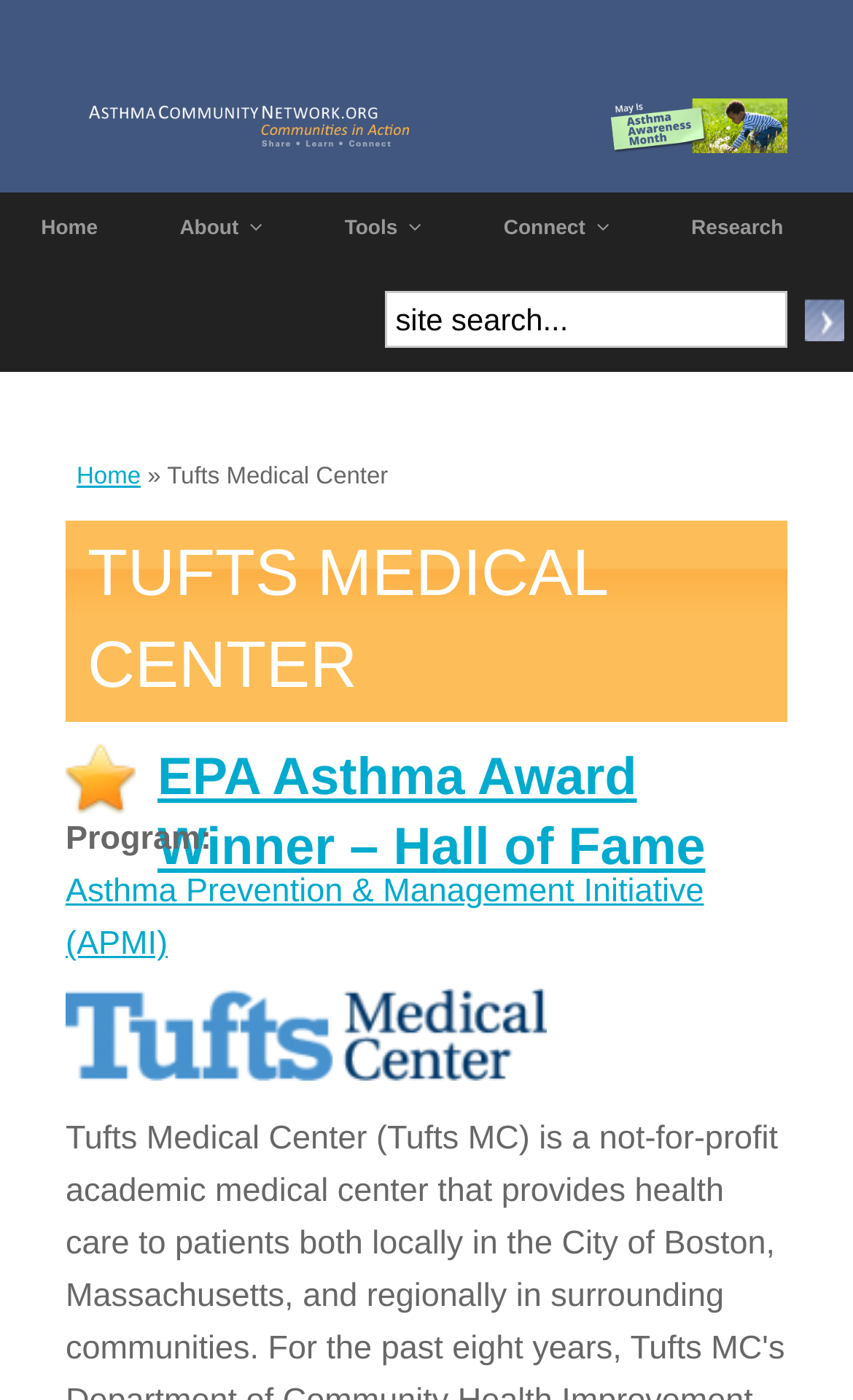Is there a search function on the webpage?
Please give a detailed answer to the question using the information shown in the image.

The search function can be found at the top of the webpage, and it consists of a textbox with the placeholder text 'site search...' and a search button. This indicates that the webpage has a search function.